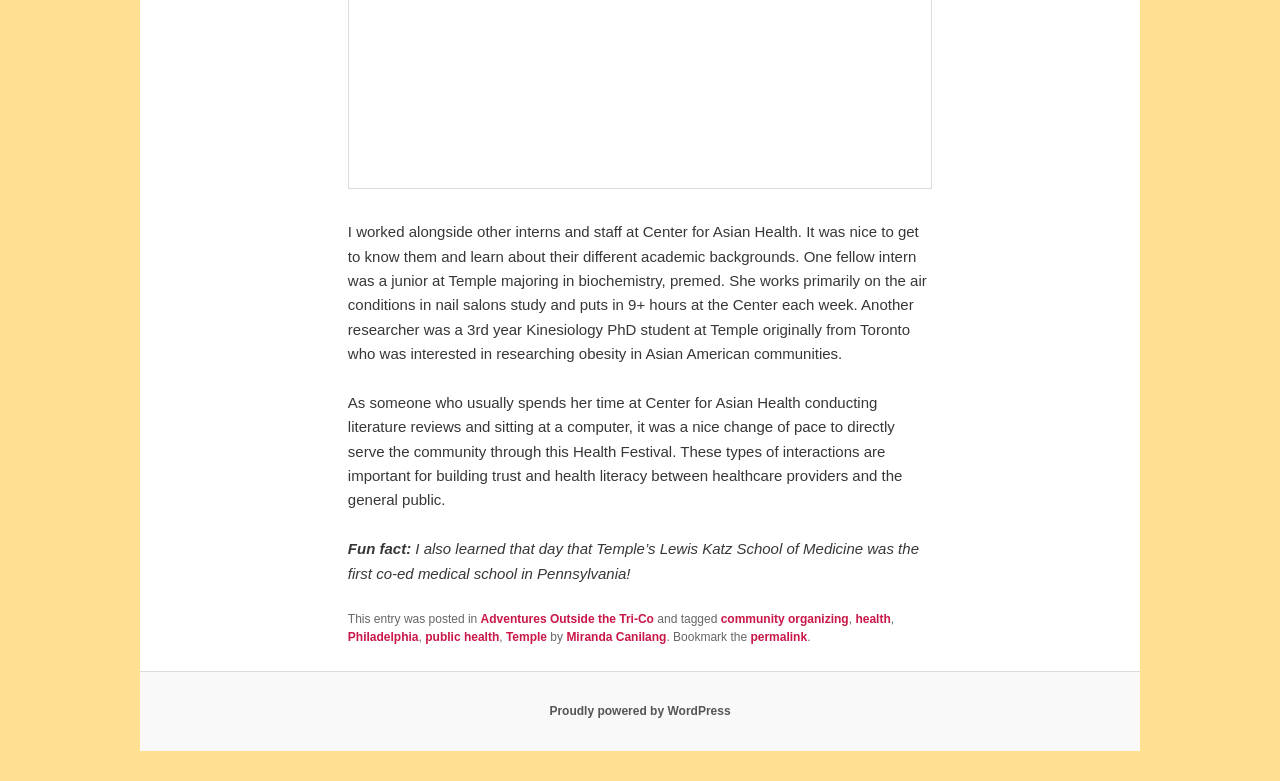Respond to the following question using a concise word or phrase: 
Who is the author of the blog post?

Miranda Canilang